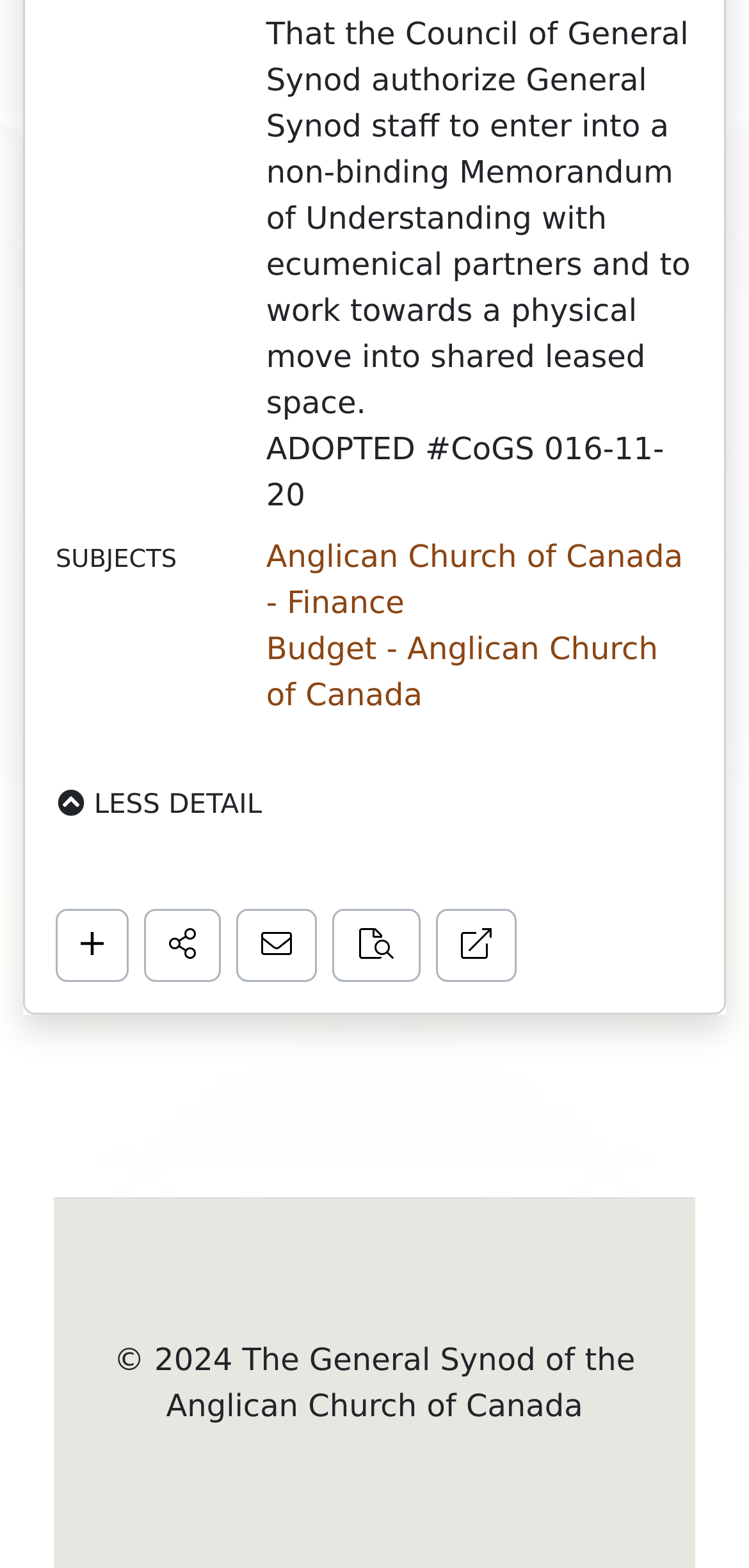Please identify the bounding box coordinates of the element that needs to be clicked to perform the following instruction: "show less detail".

[0.074, 0.495, 0.373, 0.533]